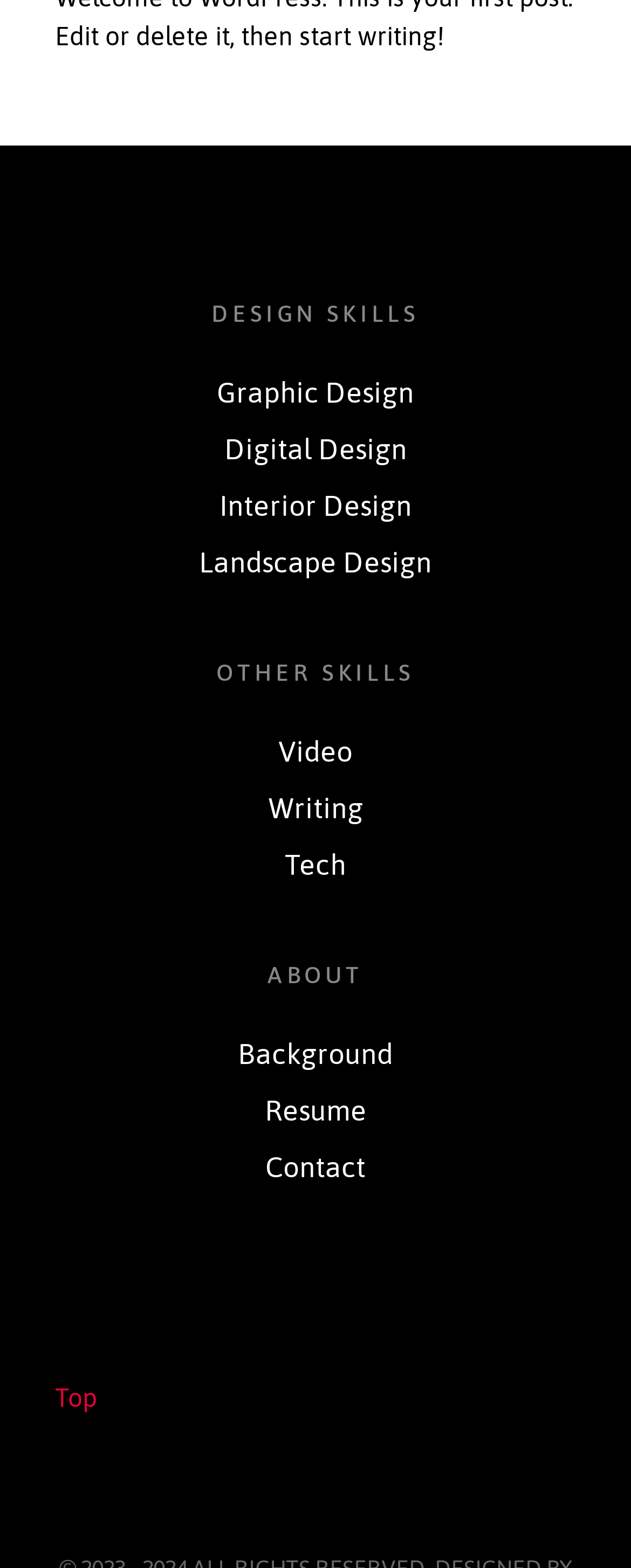Identify the bounding box coordinates of the region that needs to be clicked to carry out this instruction: "click CONTACT". Provide these coordinates as four float numbers ranging from 0 to 1, i.e., [left, top, right, bottom].

None